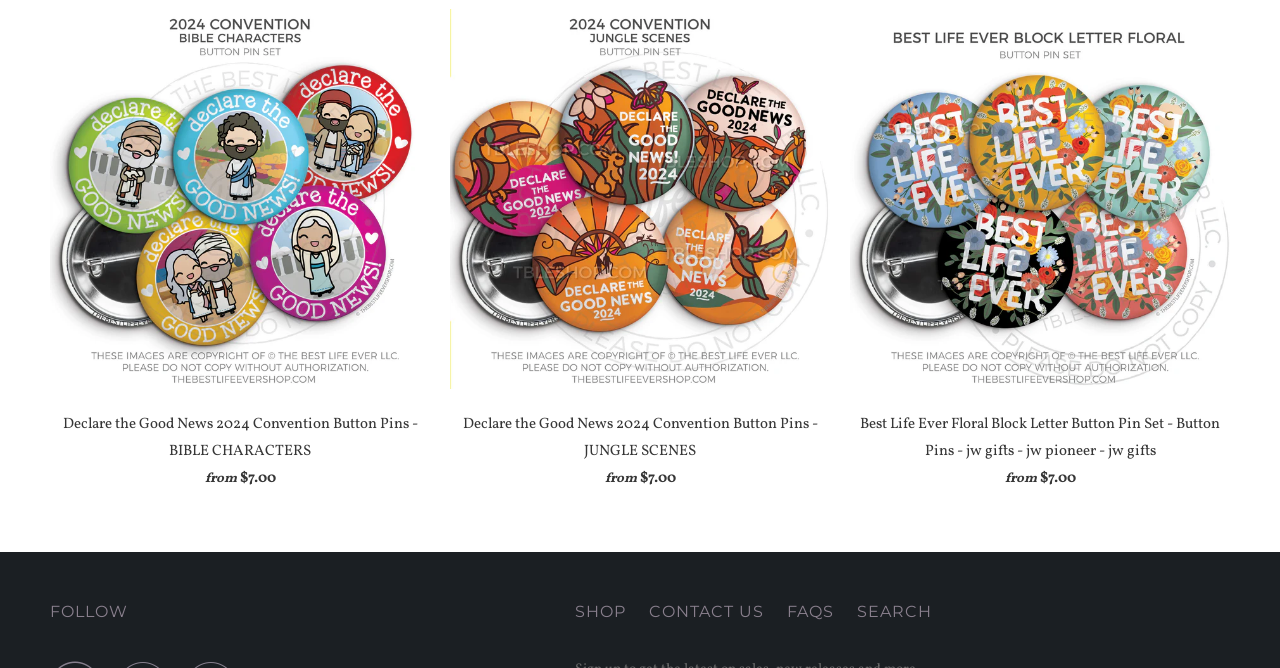What type of images are displayed on the webpage?
Look at the image and respond with a one-word or short phrase answer.

Button pins